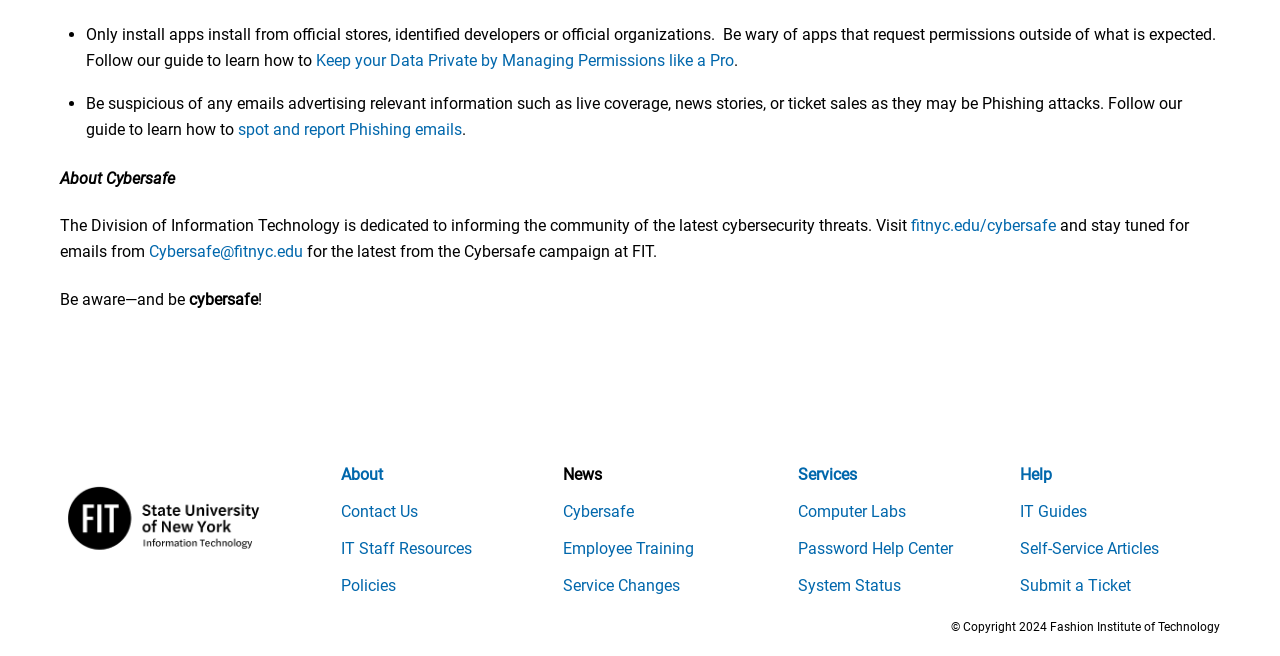Please find the bounding box coordinates of the section that needs to be clicked to achieve this instruction: "Click on 'Keep your Data Private by Managing Permissions like a Pro'".

[0.247, 0.078, 0.573, 0.107]